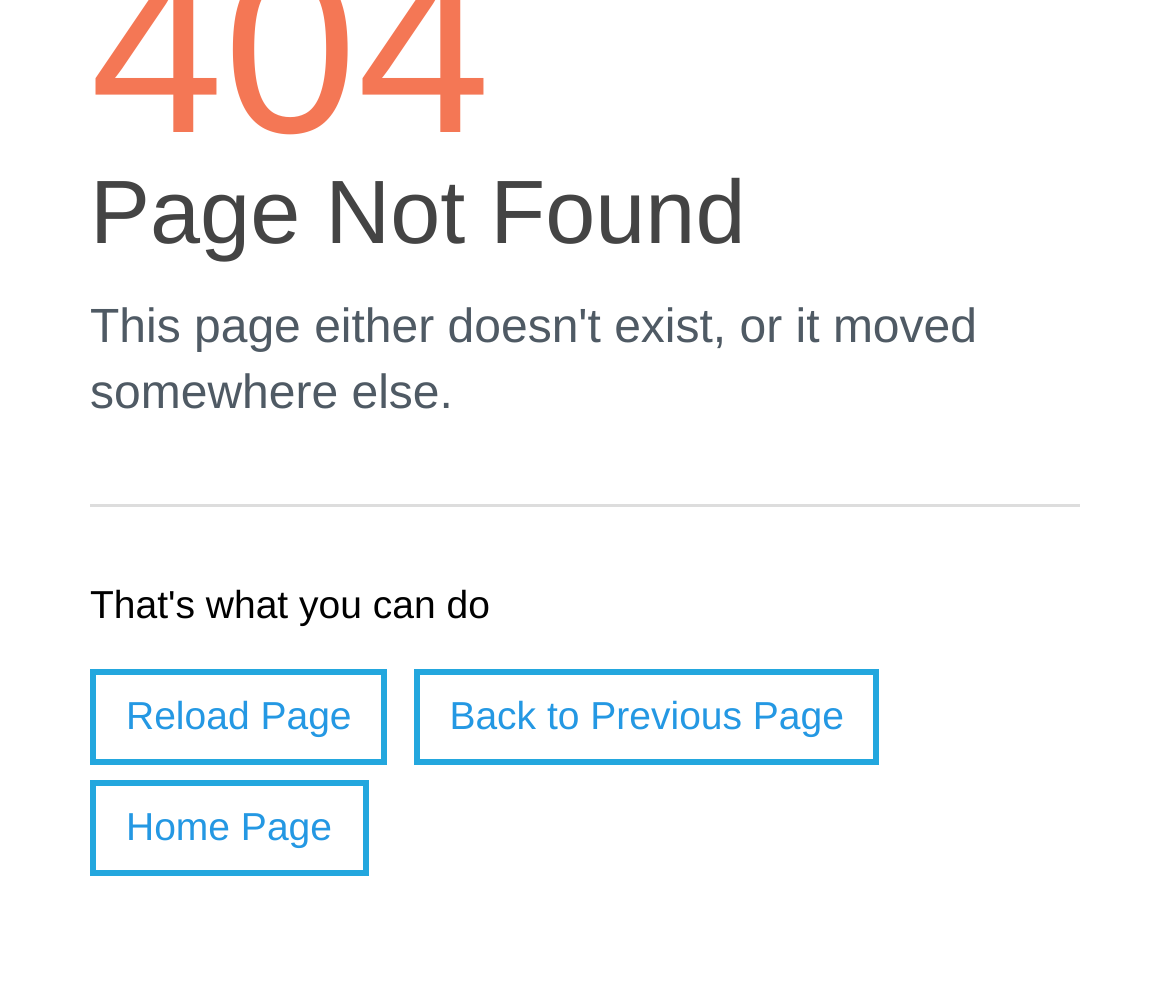Locate the bounding box of the UI element with the following description: "Reload Page".

[0.077, 0.672, 0.331, 0.769]